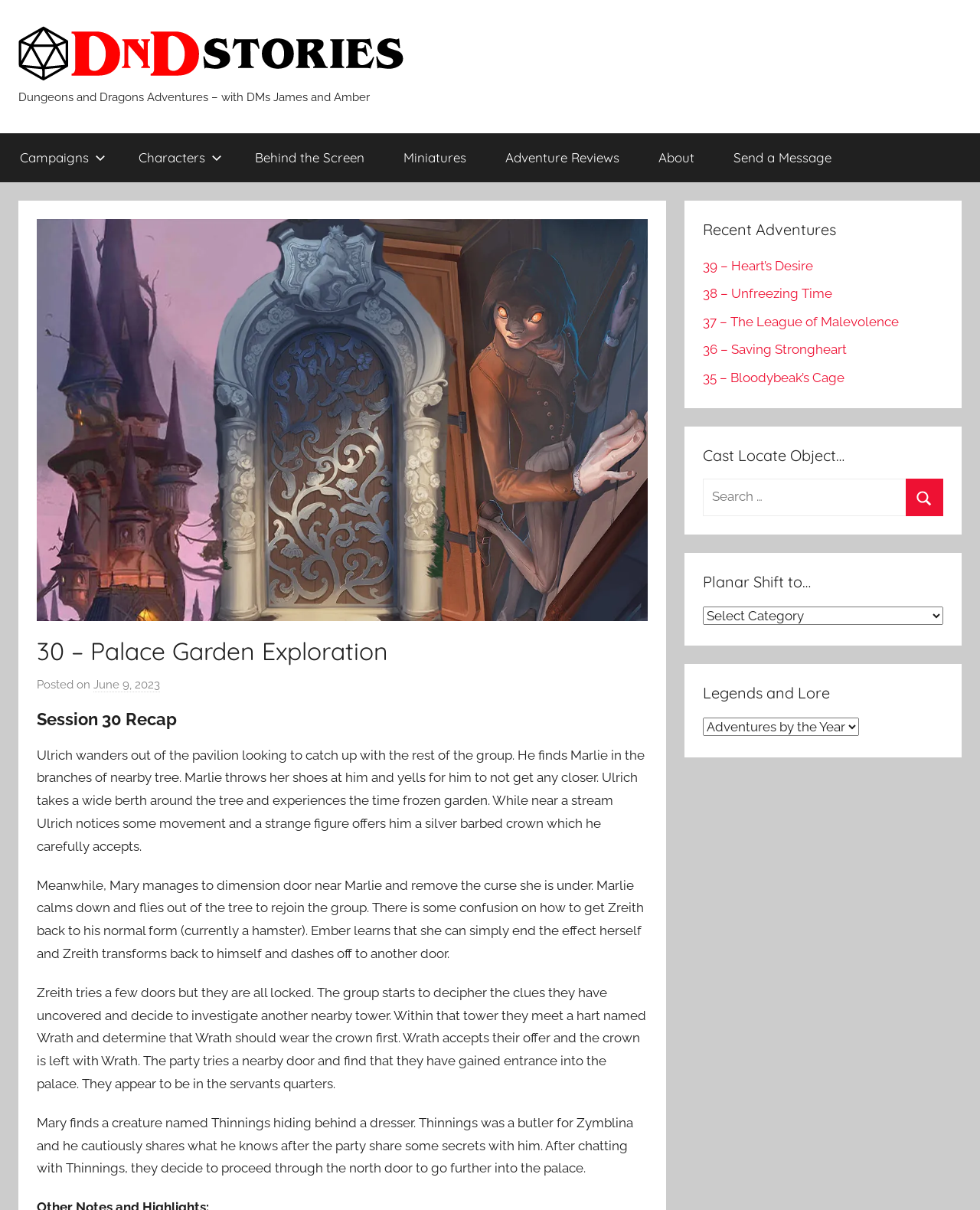Using the image as a reference, answer the following question in as much detail as possible:
What is the purpose of the search box?

I inferred the answer by examining the search box element and its surrounding elements, including the text 'Search for:' and the button 'Search', which suggests that the search box is used to search for adventures on the website.